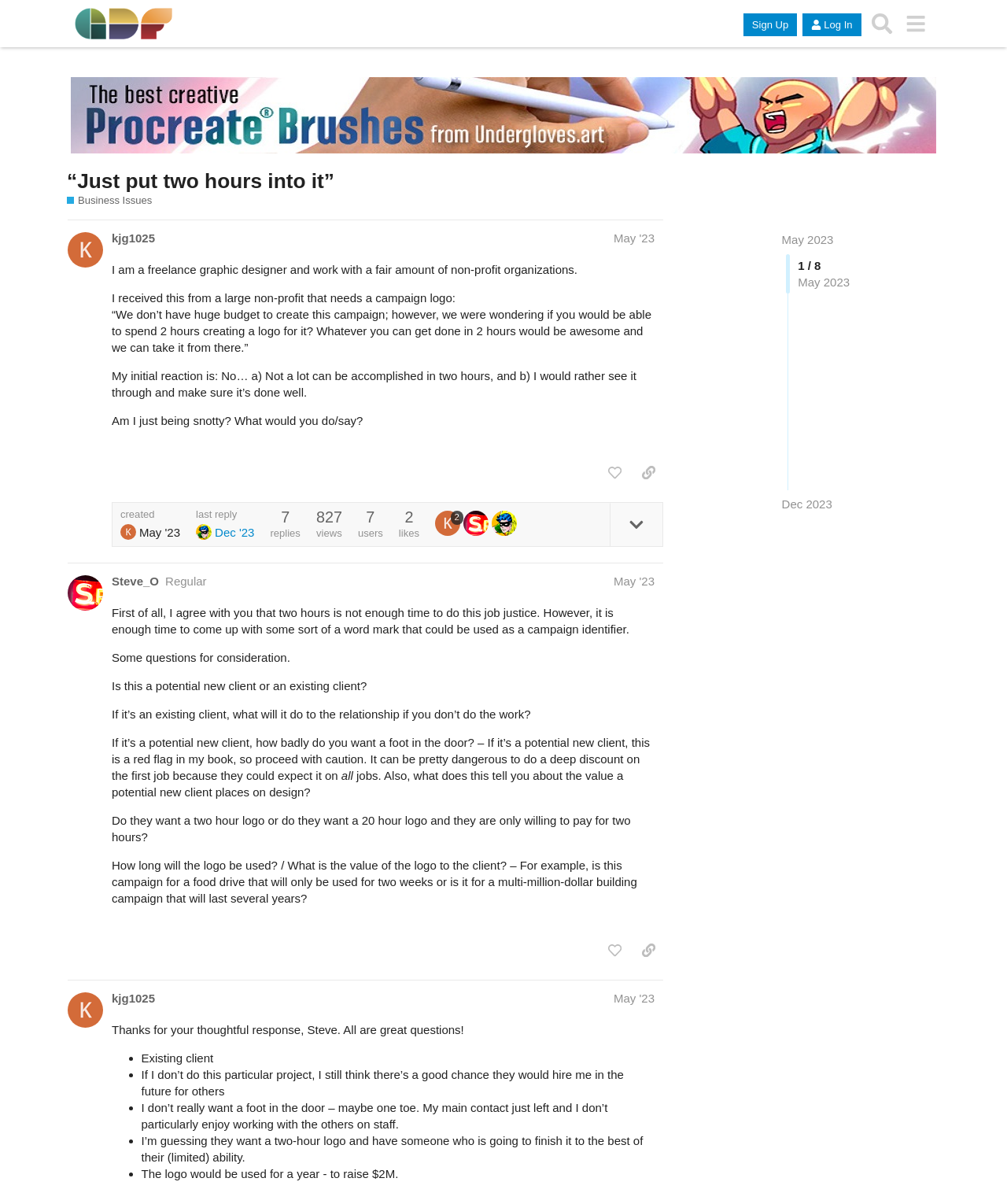Please examine the image and provide a detailed answer to the question: What is the purpose of the campaign logo?

The purpose of the campaign logo is to raise $2M, as mentioned in the text 'The logo would be used for a year - to raise $2M'.